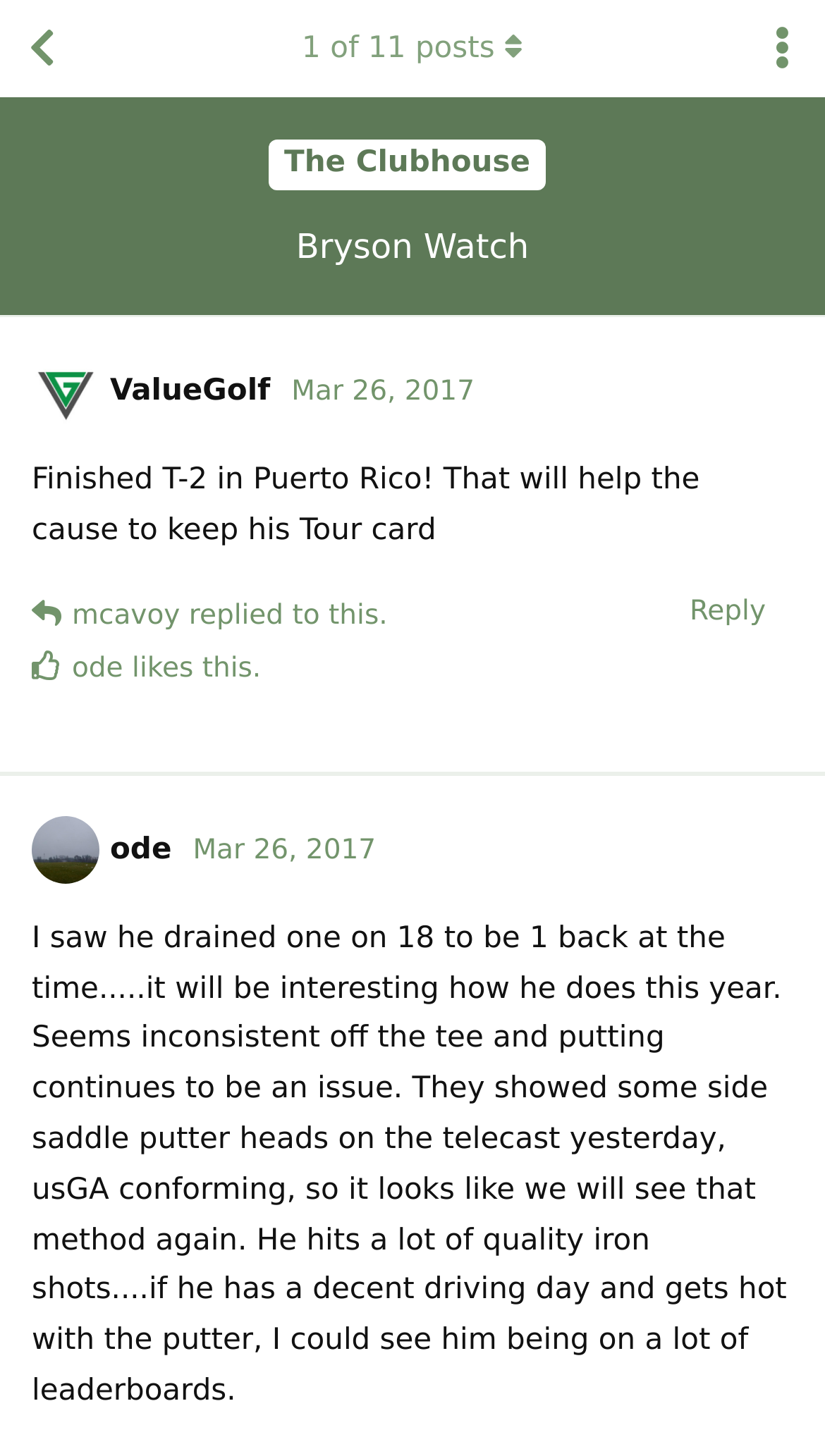Can you specify the bounding box coordinates for the region that should be clicked to fulfill this instruction: "Toggle discussion actions dropdown menu".

[0.897, 0.0, 1.0, 0.067]